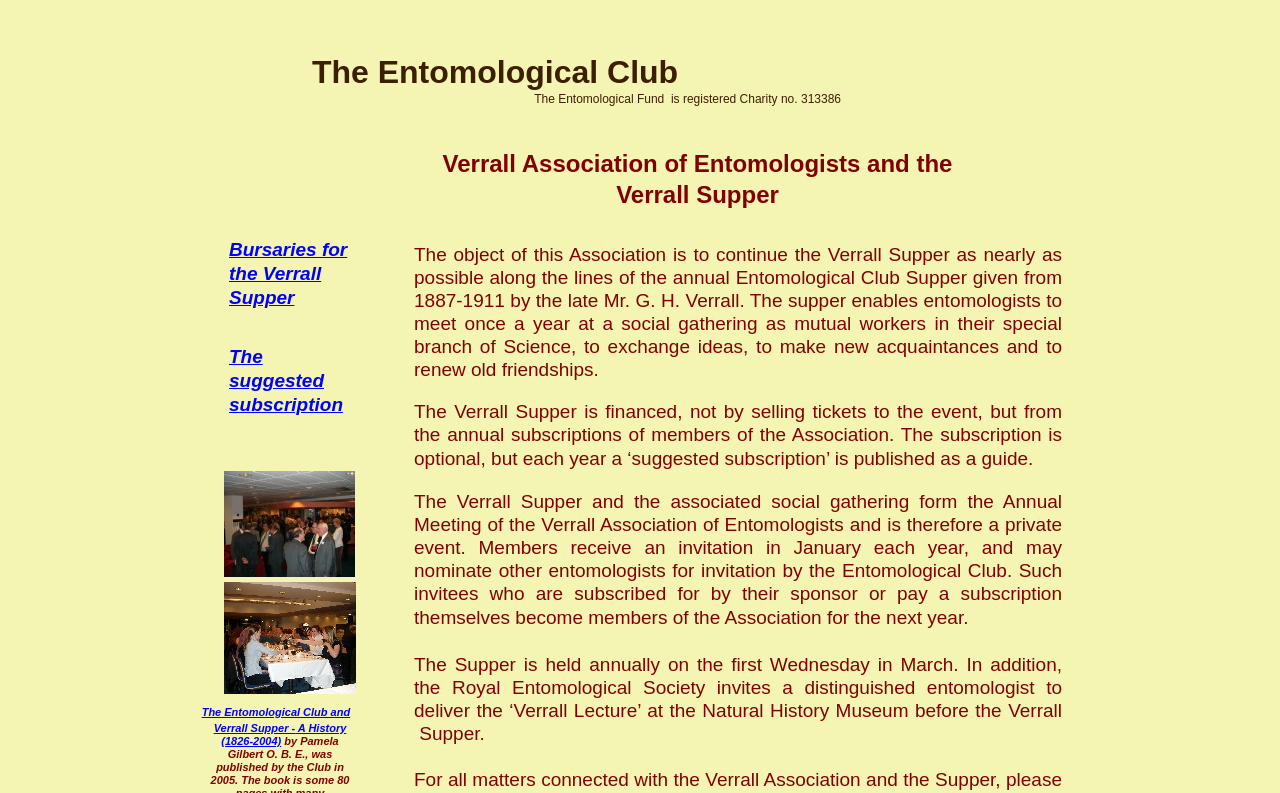What is the Verrall Lecture?
Please interpret the details in the image and answer the question thoroughly.

The Verrall Lecture is mentioned in the text 'In addition, the Royal Entomological Society invites a distinguished entomologist to deliver the ‘Verrall Lecture’ at the Natural History Museum before the Verrall Supper.' This text explains that the Verrall Lecture is a lecture delivered before the Verrall Supper.